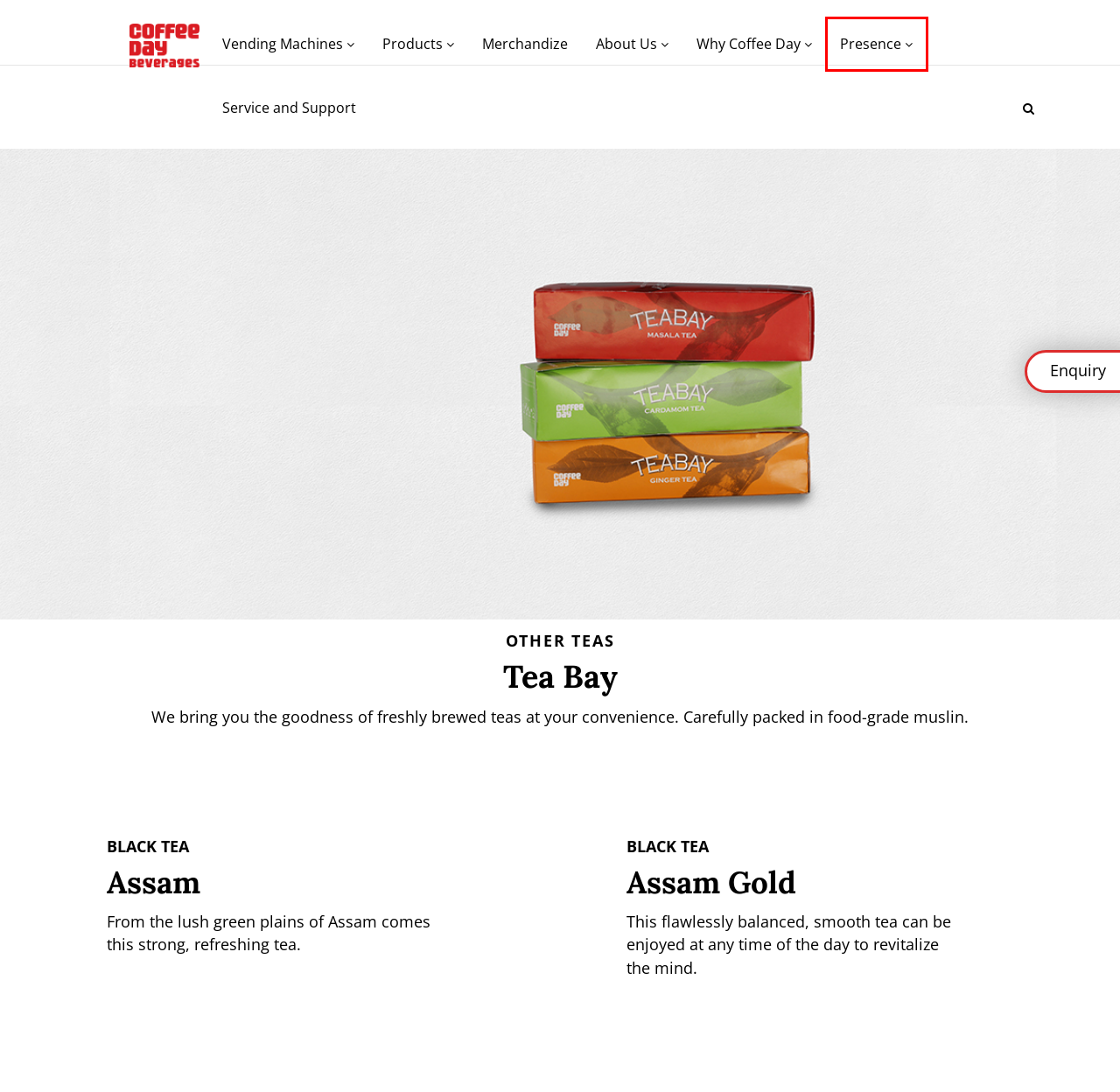You are looking at a screenshot of a webpage with a red bounding box around an element. Determine the best matching webpage description for the new webpage resulting from clicking the element in the red bounding box. Here are the descriptions:
A. Merchandize - Coffee Day Beverages
B. Coffee Day || Where are we present
C. Coffee Day Service and Support
D. Coffee Day Vending Machine || Indus Coffee Machine || Touchscreen
E. AboutUs || Coffee Day Beverages
F. Coffee Day Beverages || Coffee Vending Machines || IndusPlus || Tea Brewer
G. Coffee Day Roosh teas || Black, Green, Flavored, Premium tea bags
H. Why Coffee Day

B